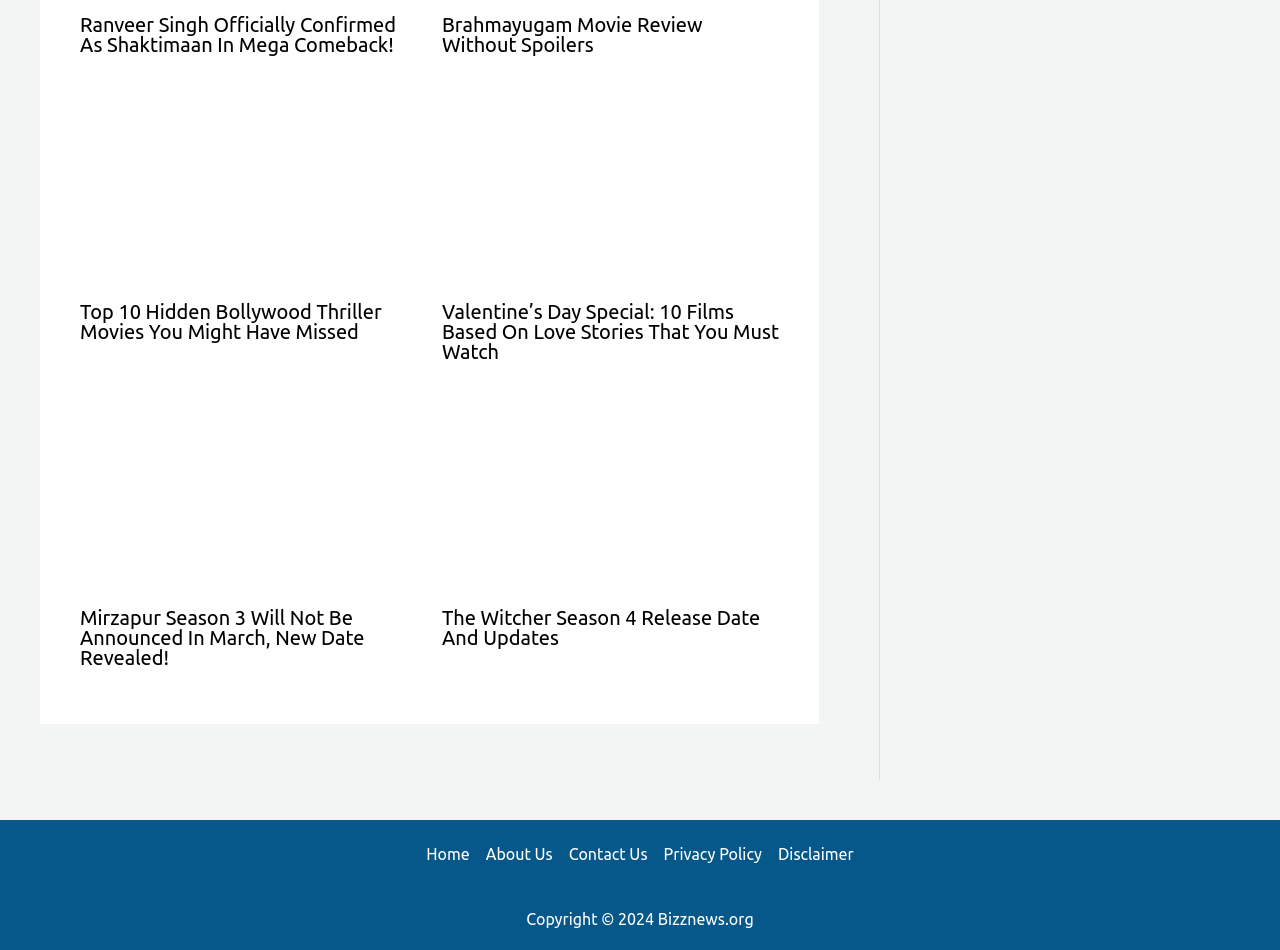Locate the bounding box coordinates of the area where you should click to accomplish the instruction: "View Top 10 Hidden Bollywood Thriller Movies".

[0.062, 0.189, 0.326, 0.208]